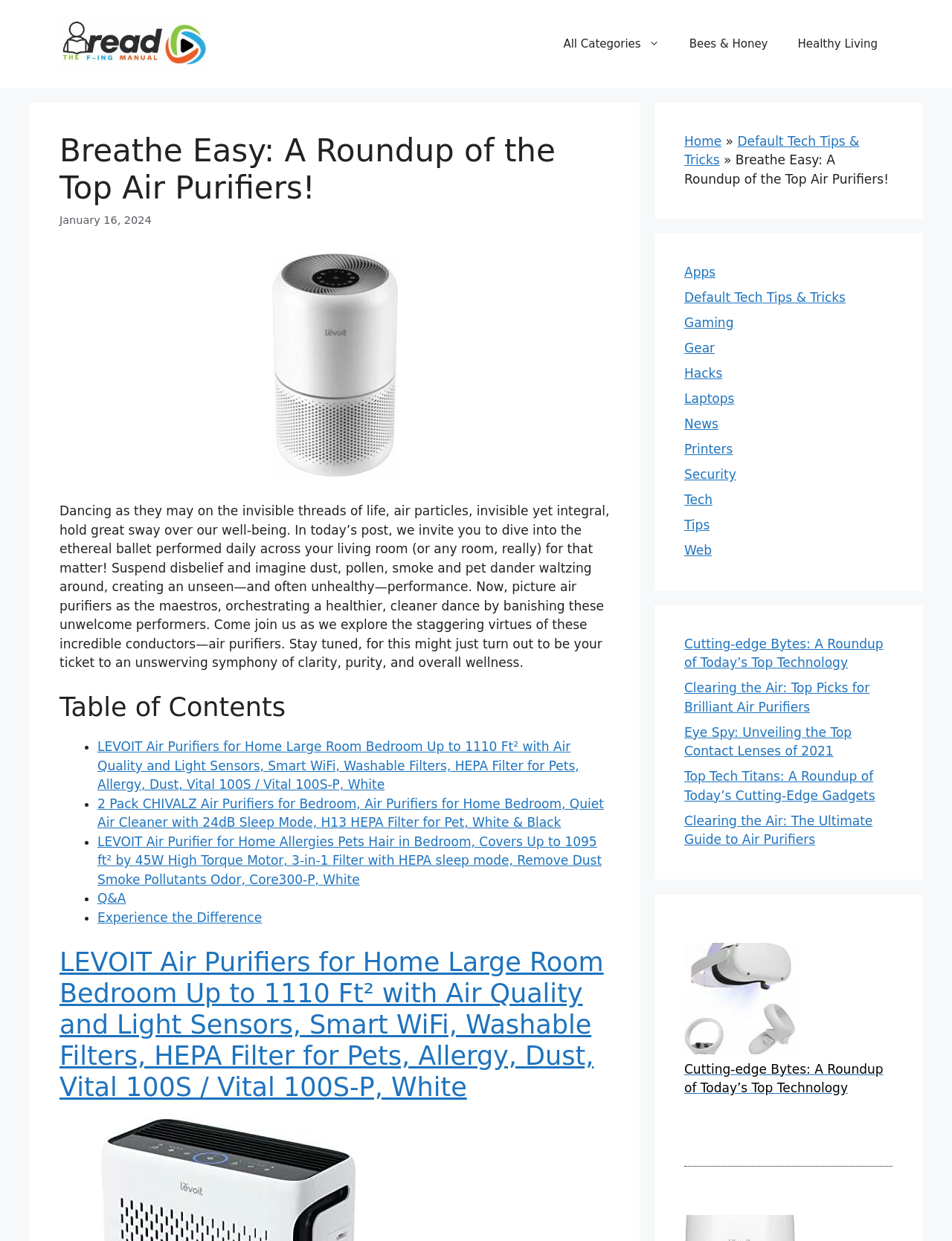What is the name of the website?
Answer the question with a single word or phrase by looking at the picture.

RTFM 101